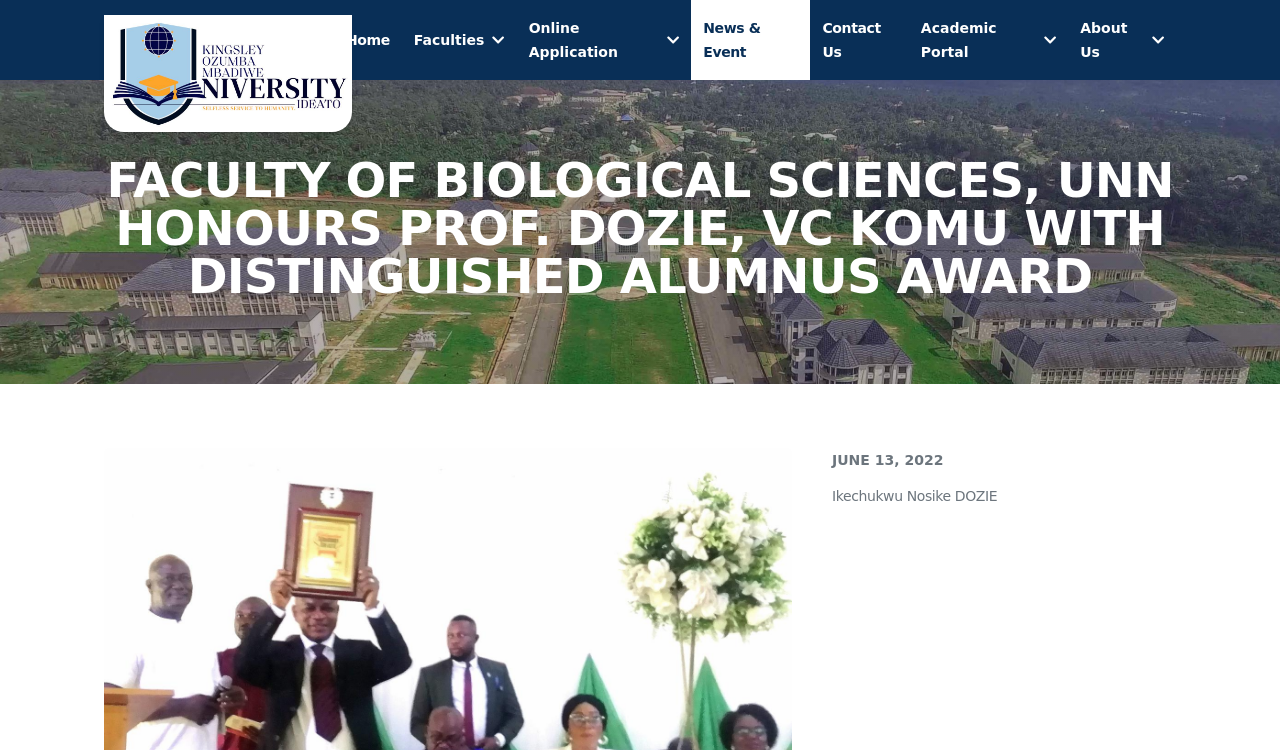Please provide the bounding box coordinates in the format (top-left x, top-left y, bottom-right x, bottom-right y). Remember, all values are floating point numbers between 0 and 1. What is the bounding box coordinate of the region described as: Upload CV

None